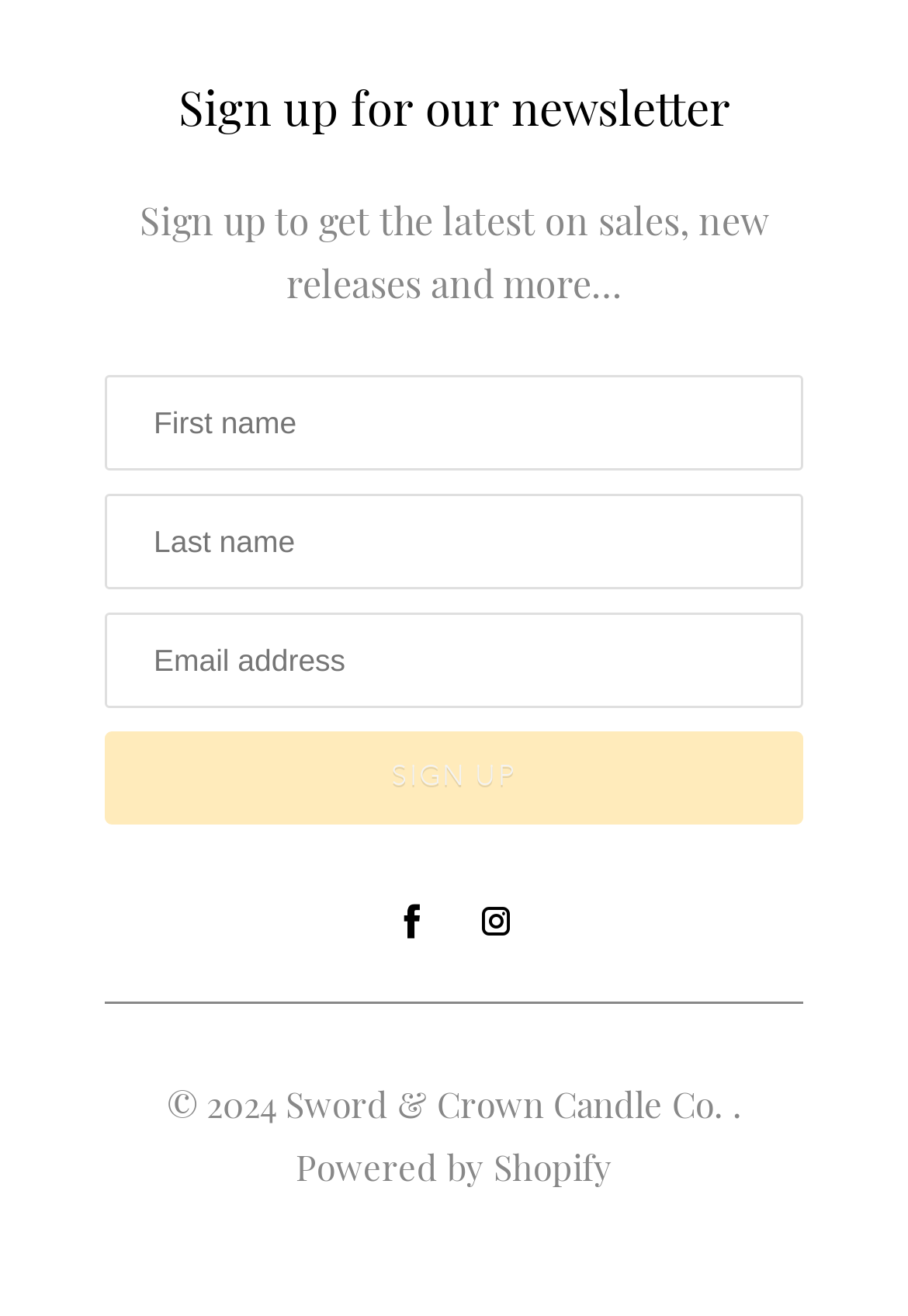Please determine the bounding box coordinates of the area that needs to be clicked to complete this task: 'Enter email address'. The coordinates must be four float numbers between 0 and 1, formatted as [left, top, right, bottom].

[0.115, 0.465, 0.885, 0.537]